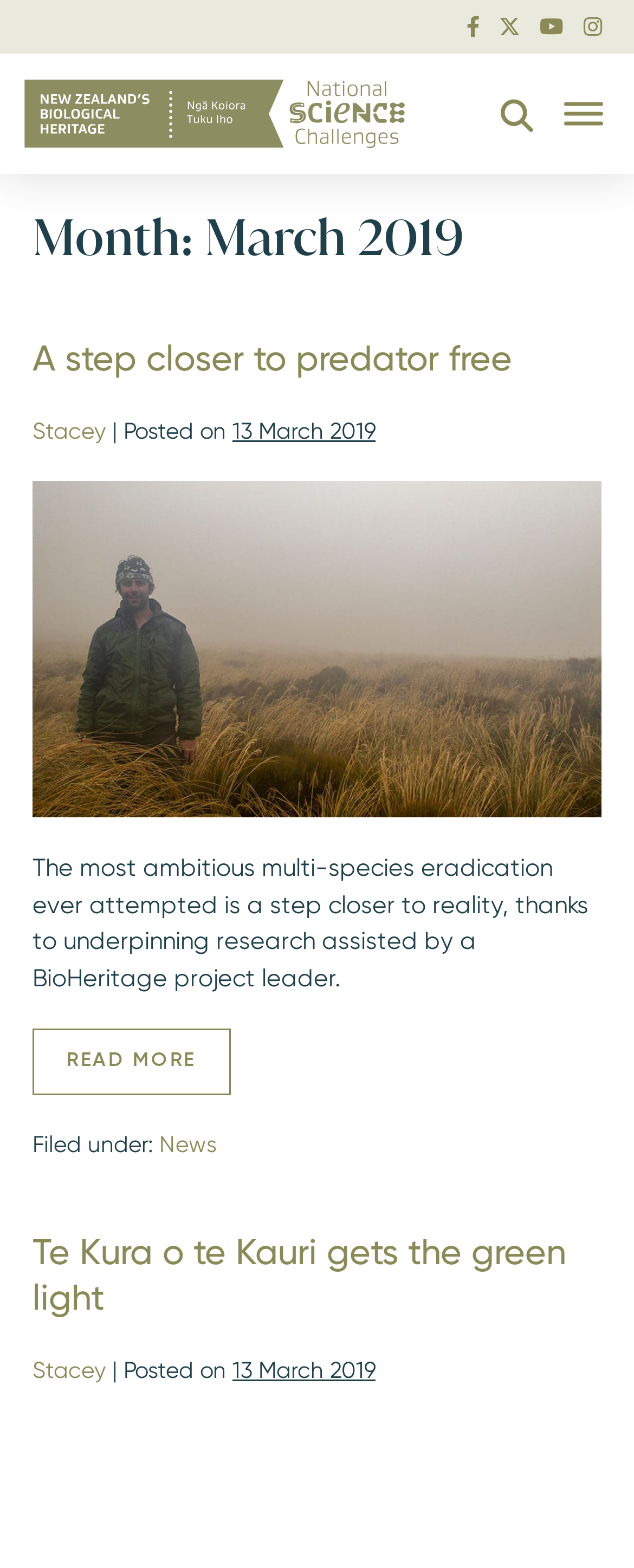Who is the author of the first article?
Using the image, answer in one word or phrase.

Stacey